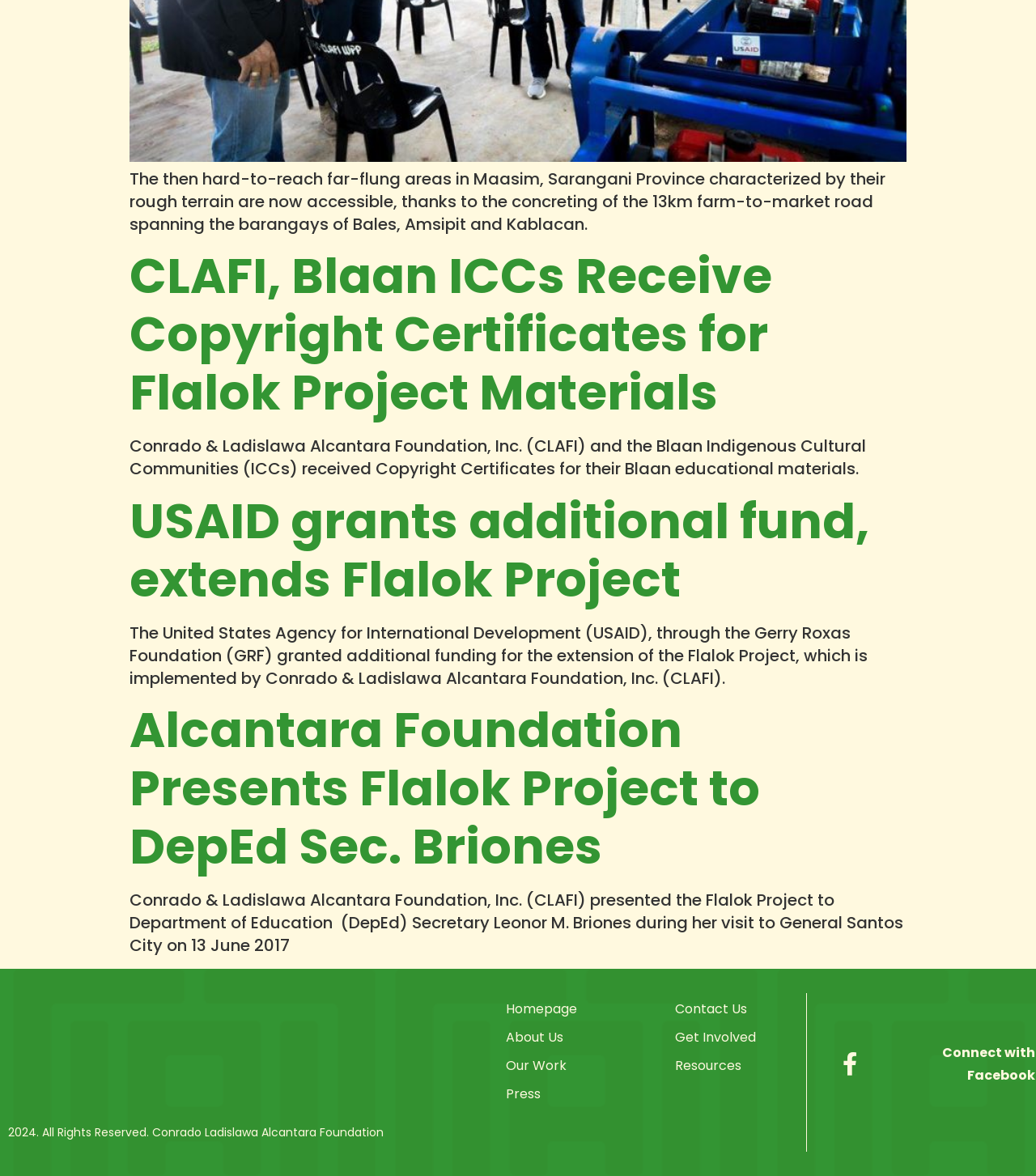From the webpage screenshot, predict the bounding box coordinates (top-left x, top-left y, bottom-right x, bottom-right y) for the UI element described here: Homepage

[0.489, 0.851, 0.636, 0.865]